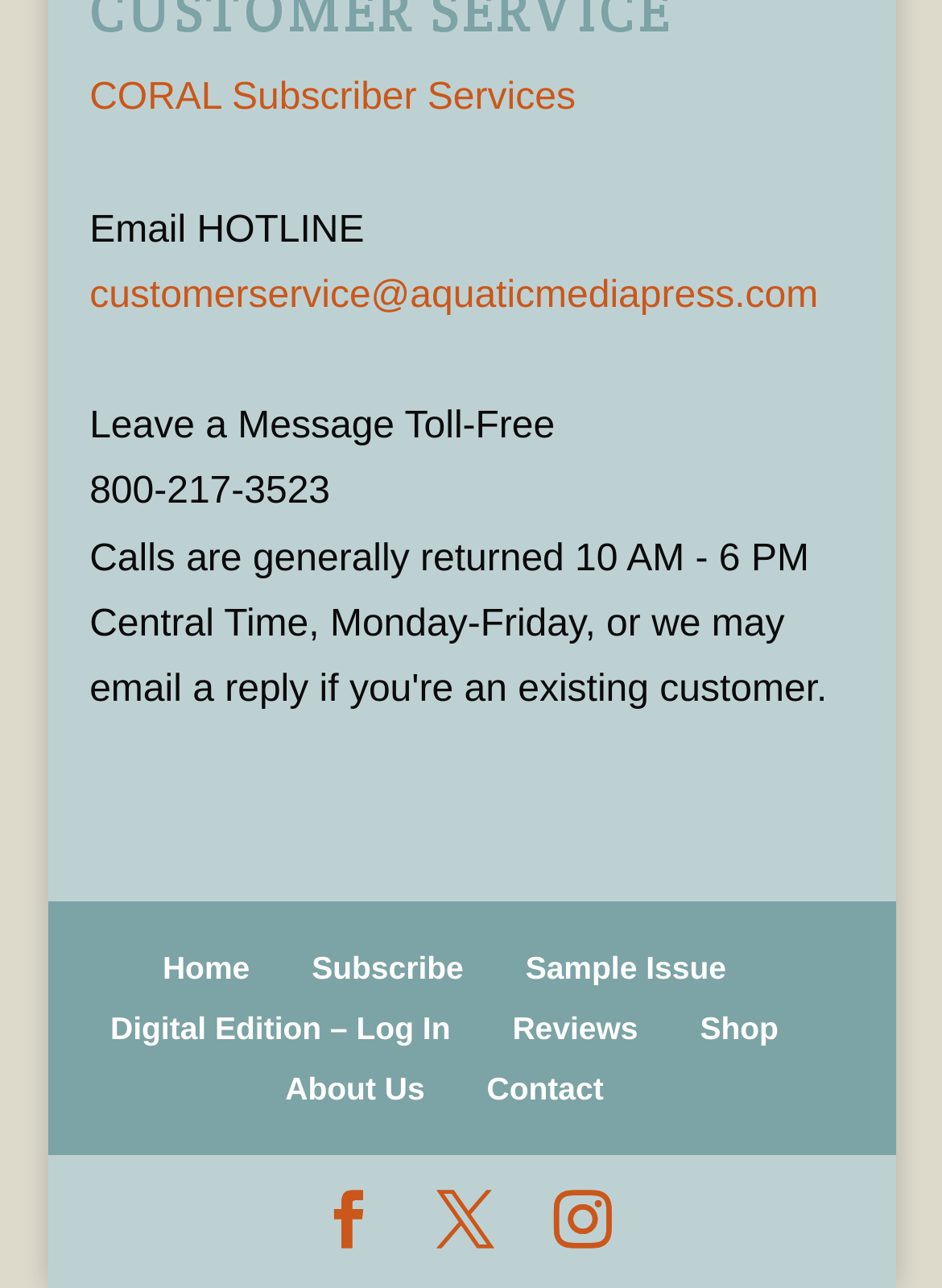What is the toll-free number for leaving a message?
Please use the image to provide a one-word or short phrase answer.

800-217-3523